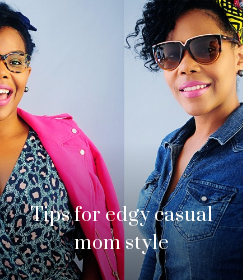Refer to the image and answer the question with as much detail as possible: What is the color of the jacket worn by the woman on the left?

Upon examining the image, I notice that the woman on the left is wearing a bold pink jacket, which adds a pop of color to her overall outfit.